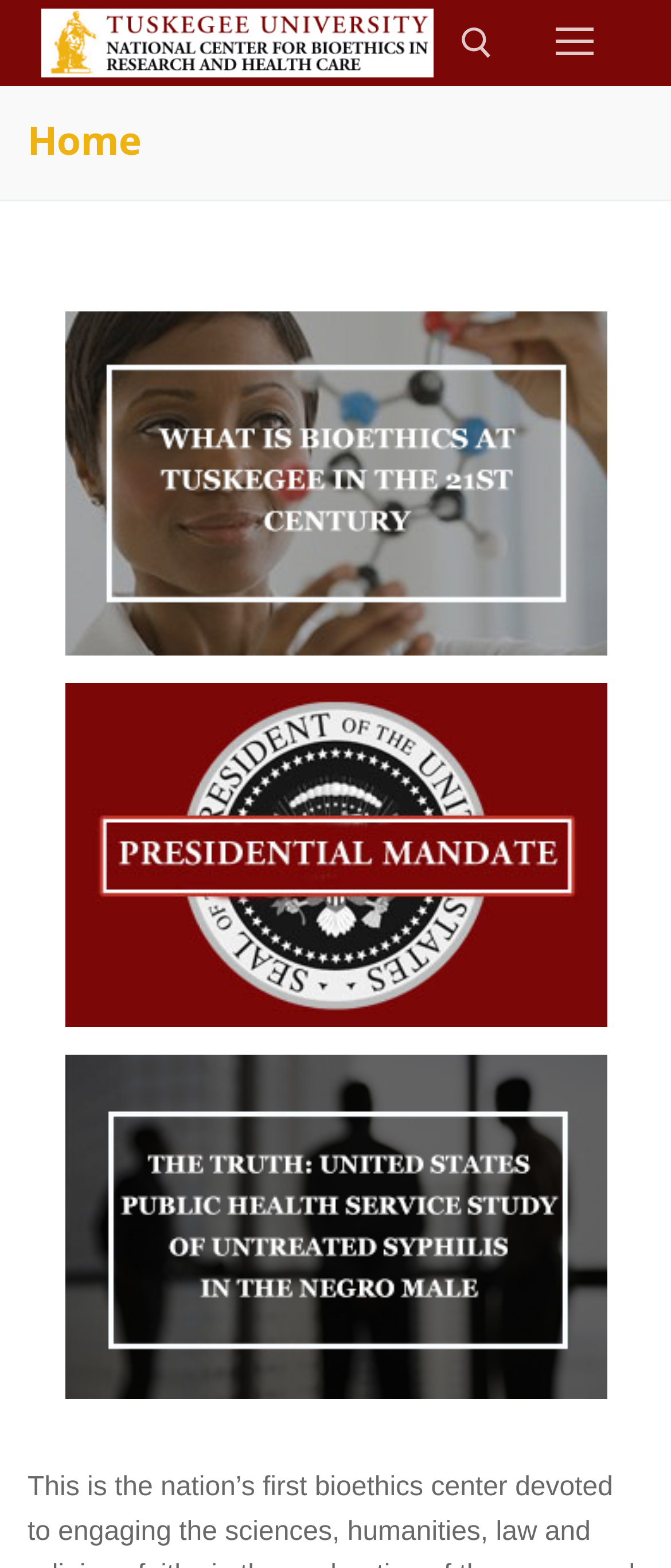What is the function of the button with the nav icon?
Answer the question with detailed information derived from the image.

The button with the nav icon is likely to open or toggle the navigation menu, allowing users to access different parts of the website.